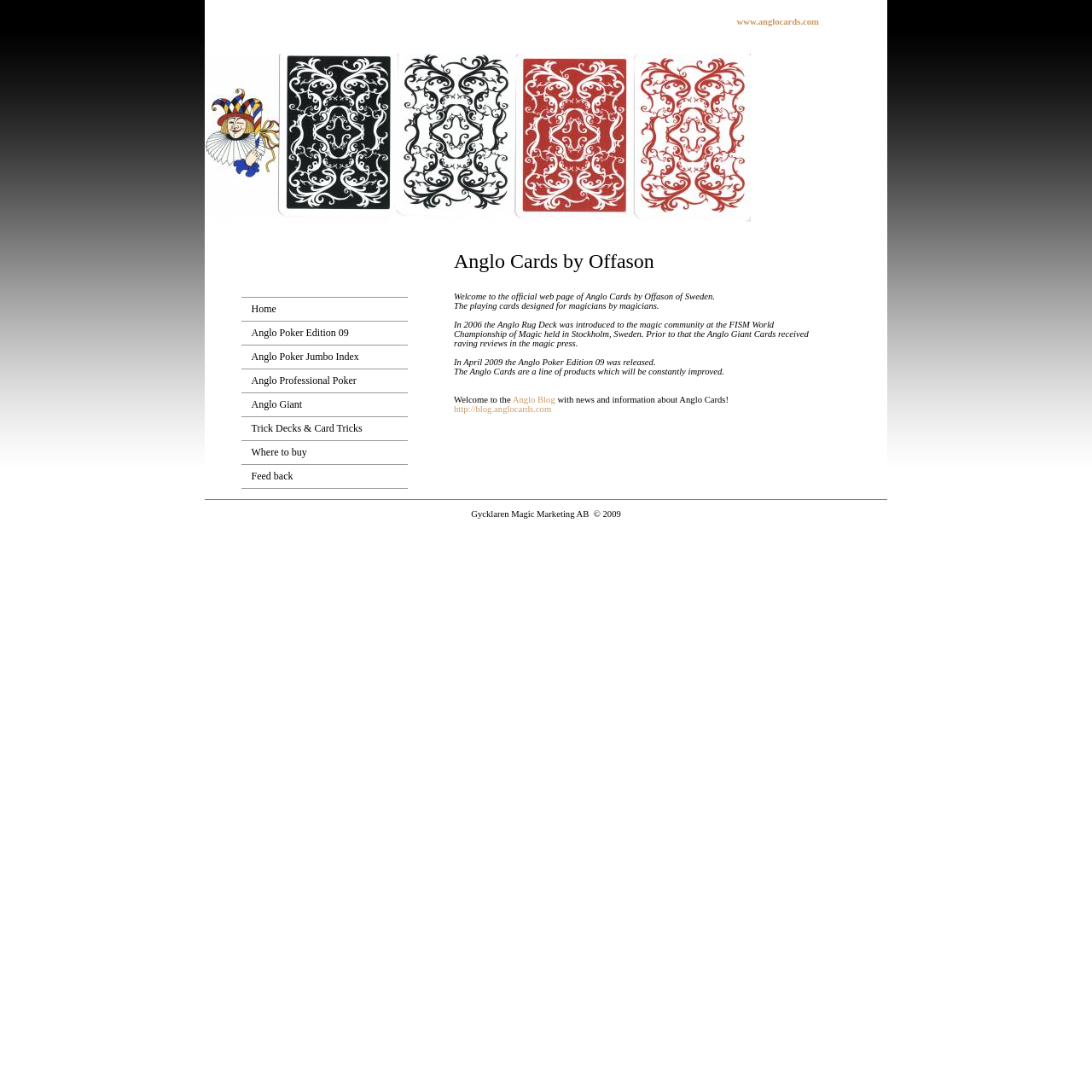What is the name of the company that designed the playing cards?
Please provide a detailed and thorough answer to the question.

The company name can be found in the text 'Anglo Cards by Offason' which is located in the top section of the webpage, indicating that Offason is the company that designed the playing cards.